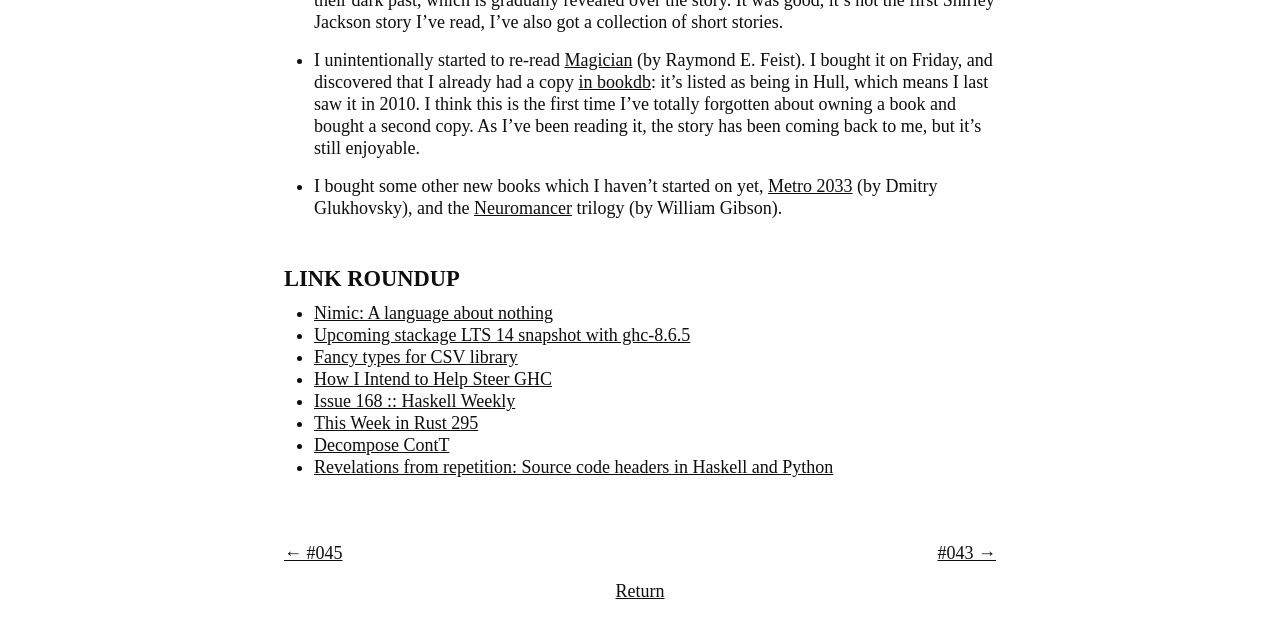Bounding box coordinates should be in the format (top-left x, top-left y, bottom-right x, bottom-right y) and all values should be floating point numbers between 0 and 1. Determine the bounding box coordinate for the UI element described as: Issue 168 :: Haskell Weekly

[0.245, 0.611, 0.402, 0.643]